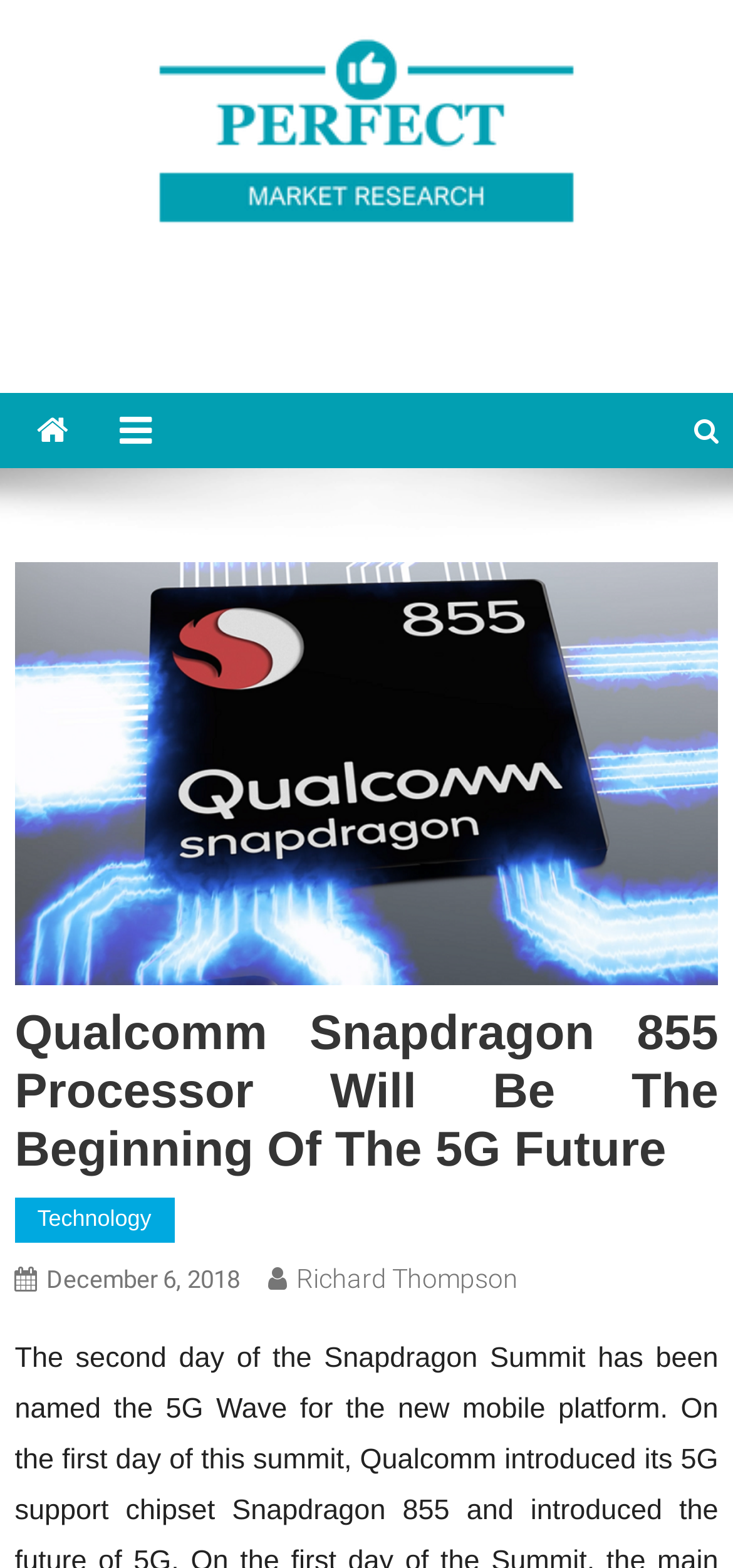Provide a brief response to the question using a single word or phrase: 
What is the name of the processor mentioned?

Snapdragon 855